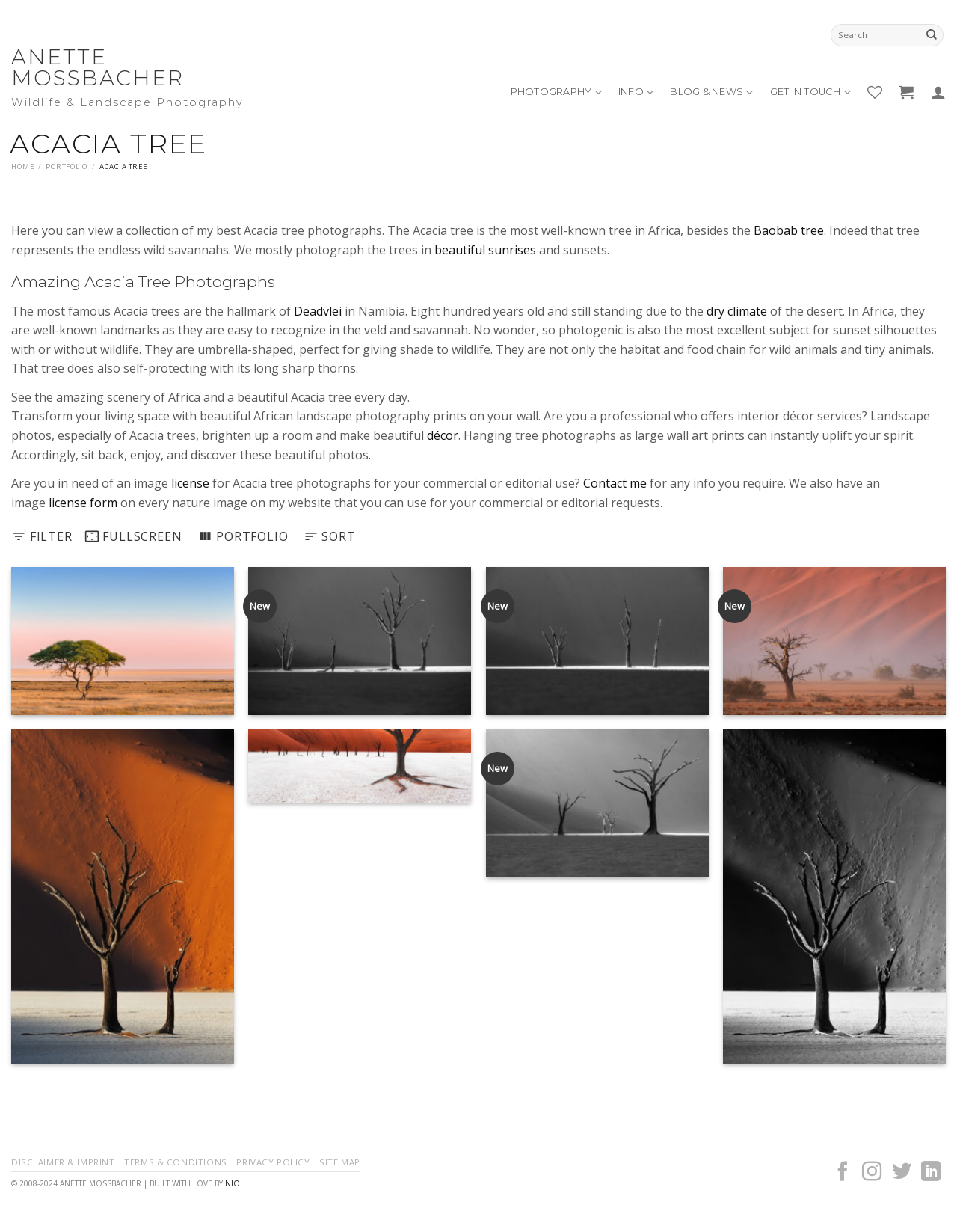What is the habitat of the Acacia tree?
Please provide a detailed and thorough answer to the question.

According to the webpage, the Acacia tree is well-known in Africa and is commonly found in the savannah and veld. This is mentioned in the text that describes the Acacia tree and its characteristics.